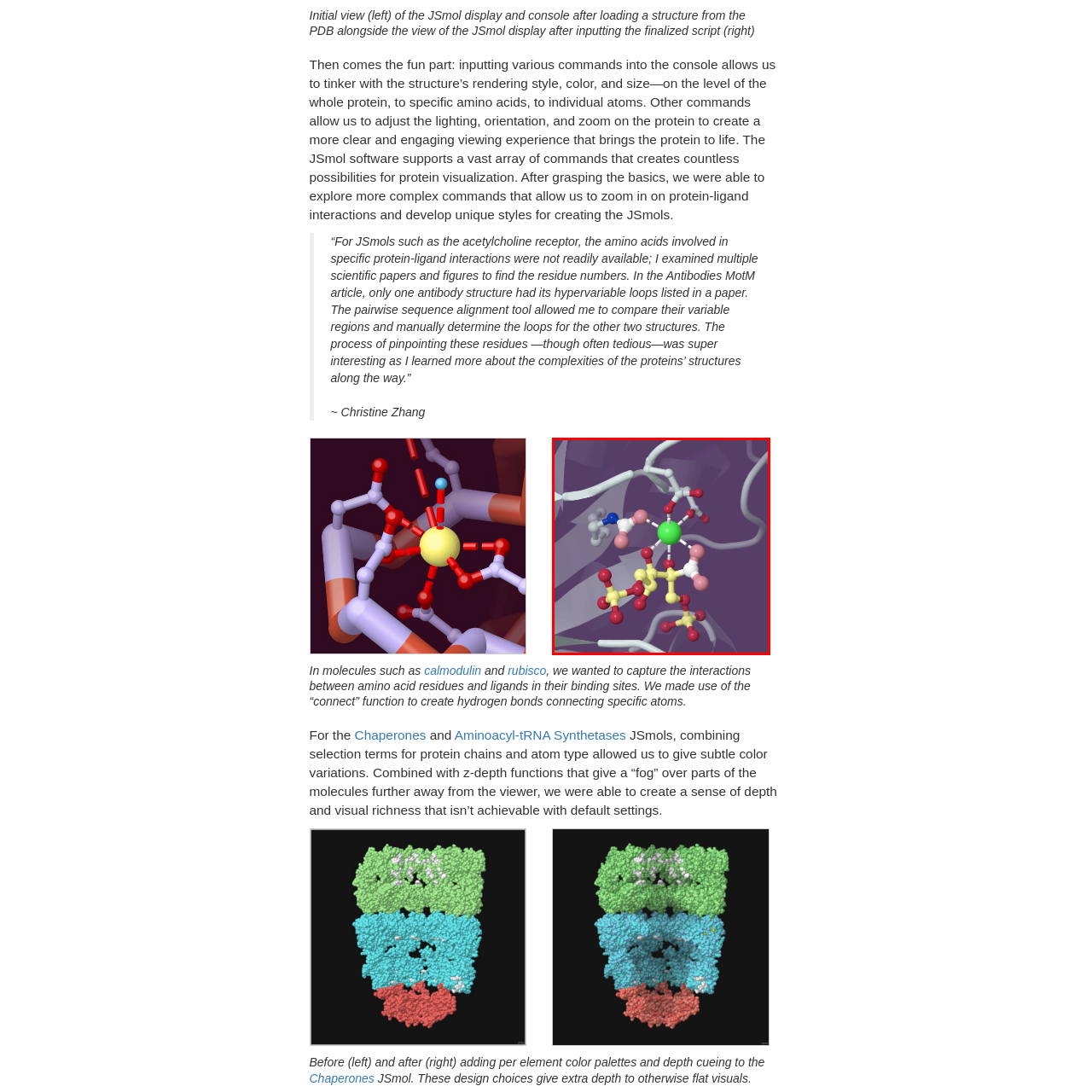Please concentrate on the part of the image enclosed by the red bounding box and answer the following question in detail using the information visible: What is the purpose of visualizing the enzyme's three-dimensional arrangement?

The caption explains that the surrounding protein chains are shown in lighter hues, adding depth to the visual, which enables scientists to analyze the interactions between amino acid residues and ligands within the active site, offering insights into the enzyme's functionality.